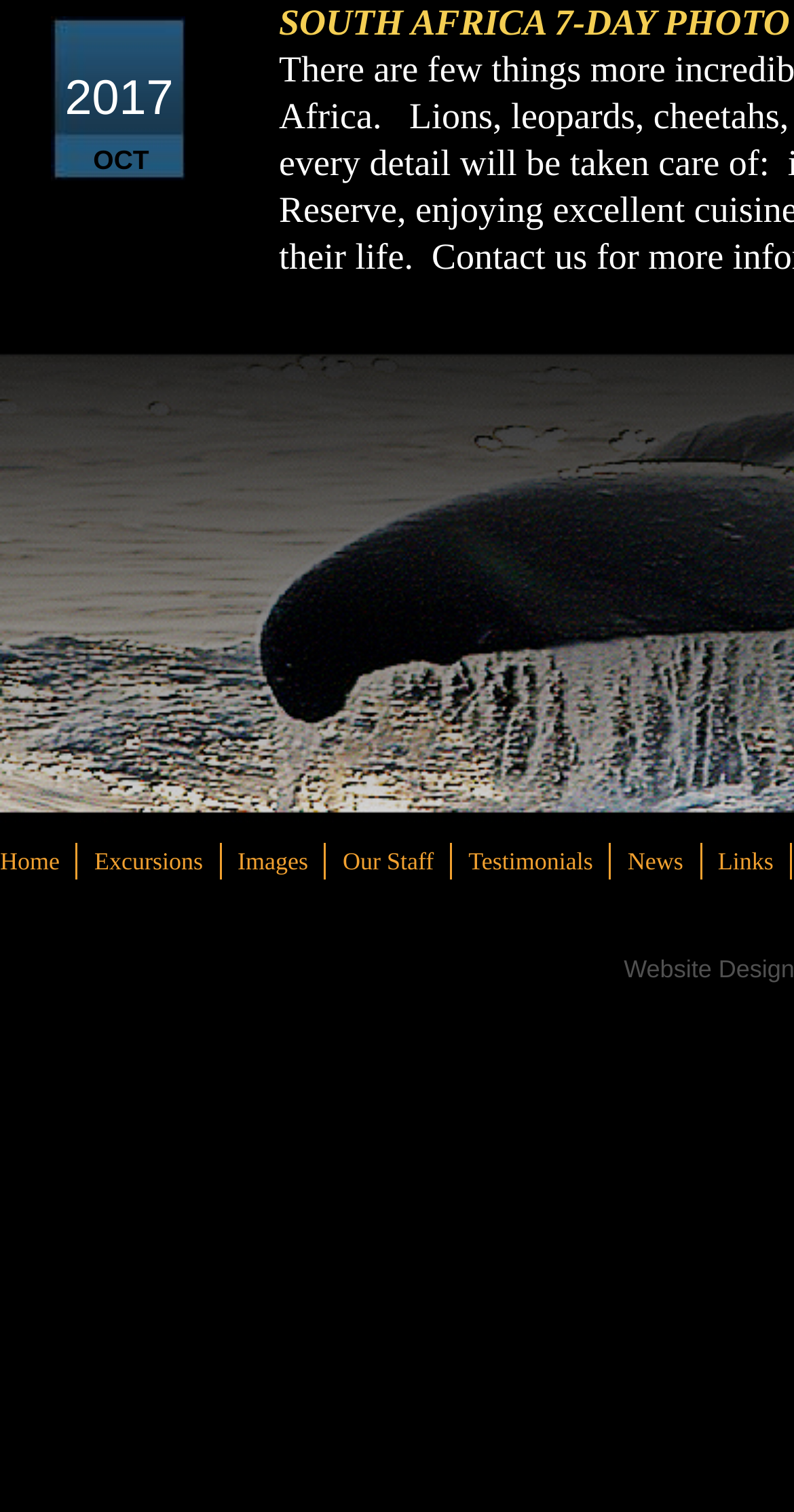Given the element description: "Images", predict the bounding box coordinates of the UI element it refers to, using four float numbers between 0 and 1, i.e., [left, top, right, bottom].

[0.279, 0.575, 0.408, 0.576]